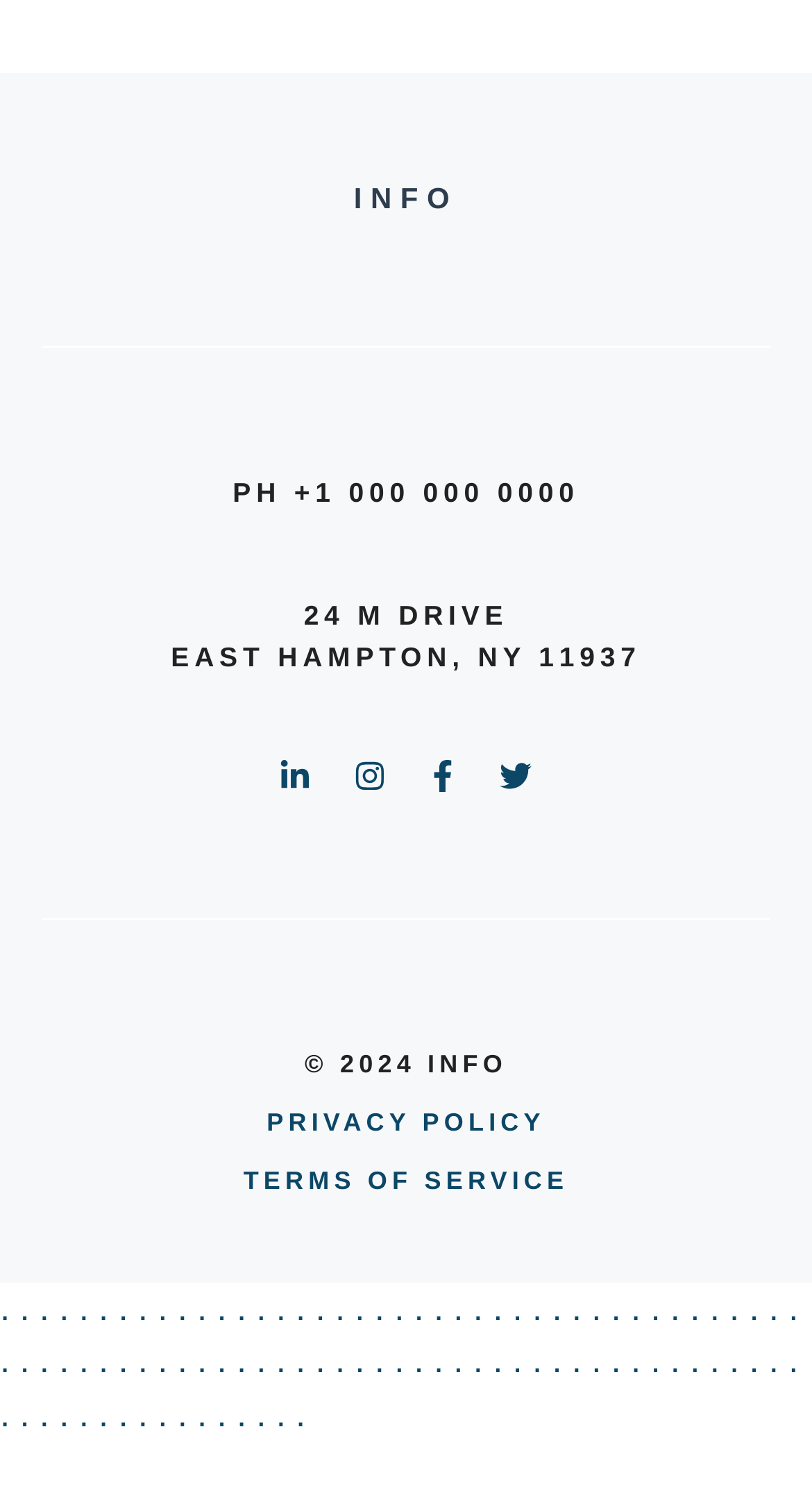Bounding box coordinates should be in the format (top-left x, top-left y, bottom-right x, bottom-right y) and all values should be floating point numbers between 0 and 1. Determine the bounding box coordinate for the UI element described as: PRIVACY POLICY

[0.328, 0.738, 0.672, 0.763]